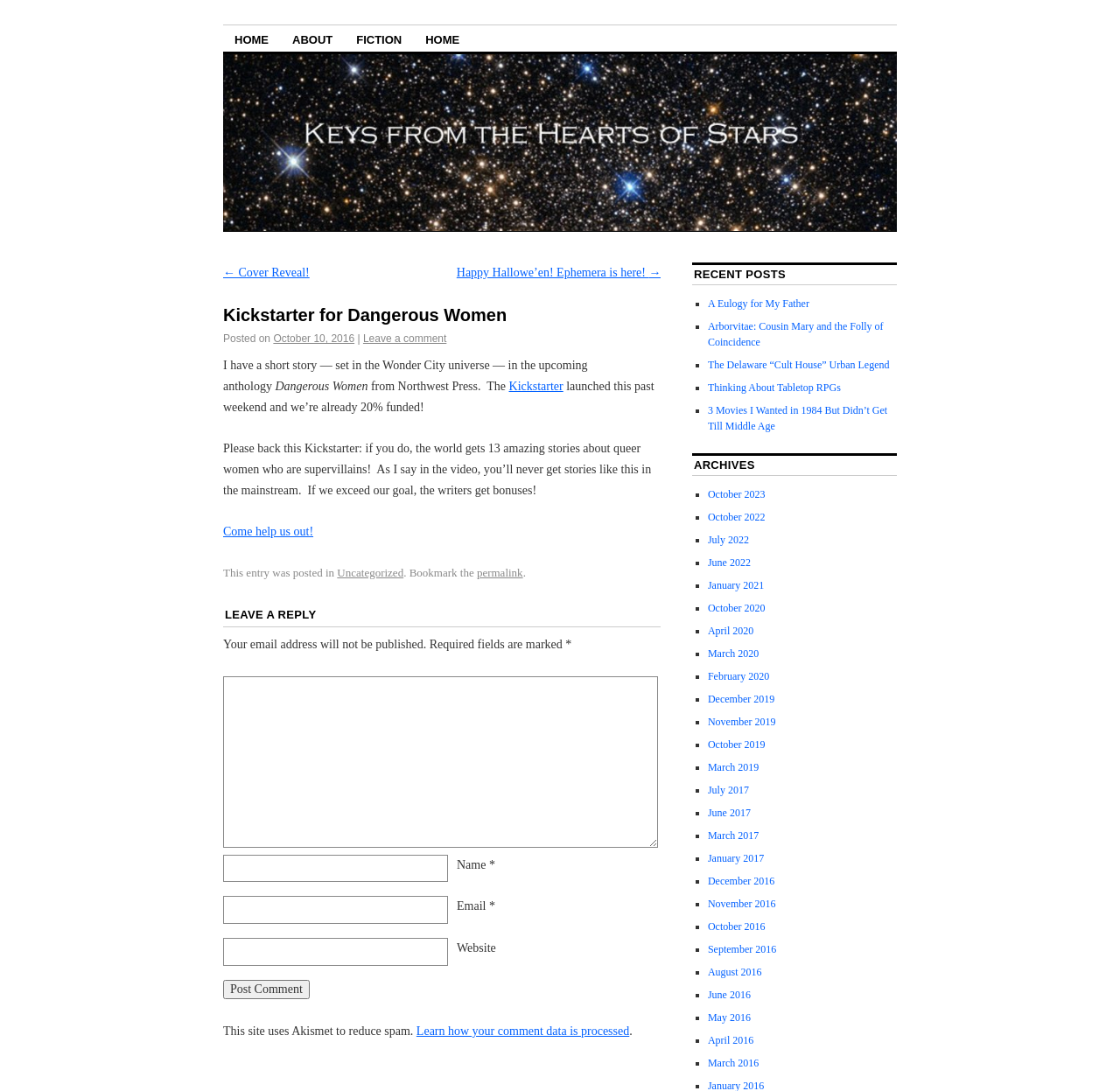Locate the bounding box coordinates of the element that should be clicked to execute the following instruction: "Click on the 'FICTION' link".

[0.308, 0.024, 0.369, 0.048]